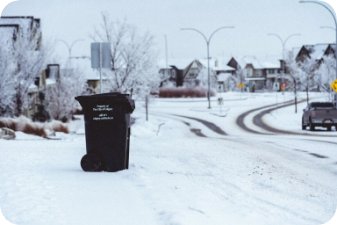Please provide a detailed answer to the question below based on the screenshot: 
What is the climate indicated by the scene?

The residential buildings in the backdrop are draped in a frosty white layer, which suggests that the scene is set in a cold climate, likely during the winter season.